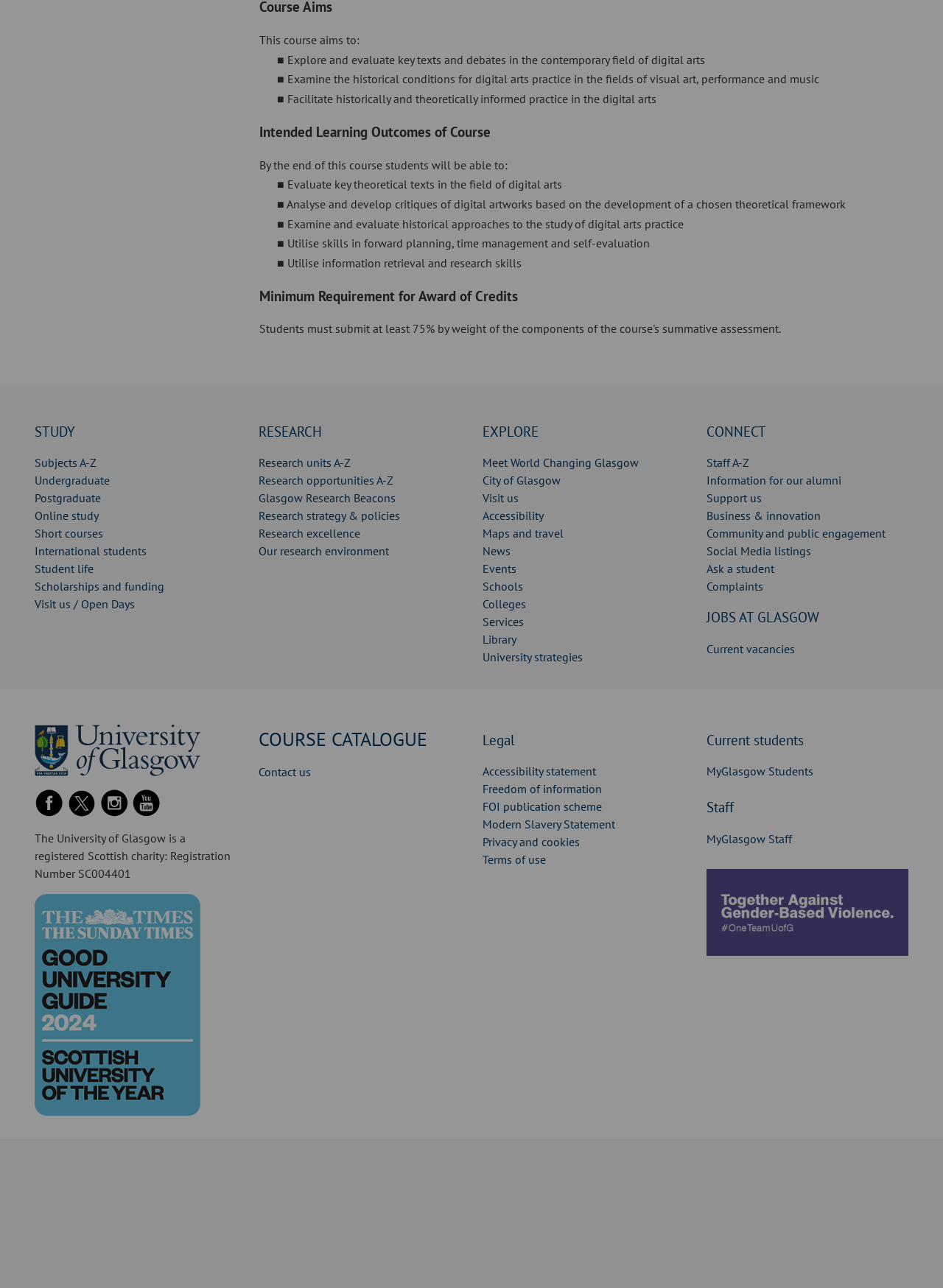Bounding box coordinates are specified in the format (top-left x, top-left y, bottom-right x, bottom-right y). All values are floating point numbers bounded between 0 and 1. Please provide the bounding box coordinate of the region this sentence describes: Course Catalogue

[0.274, 0.564, 0.453, 0.583]